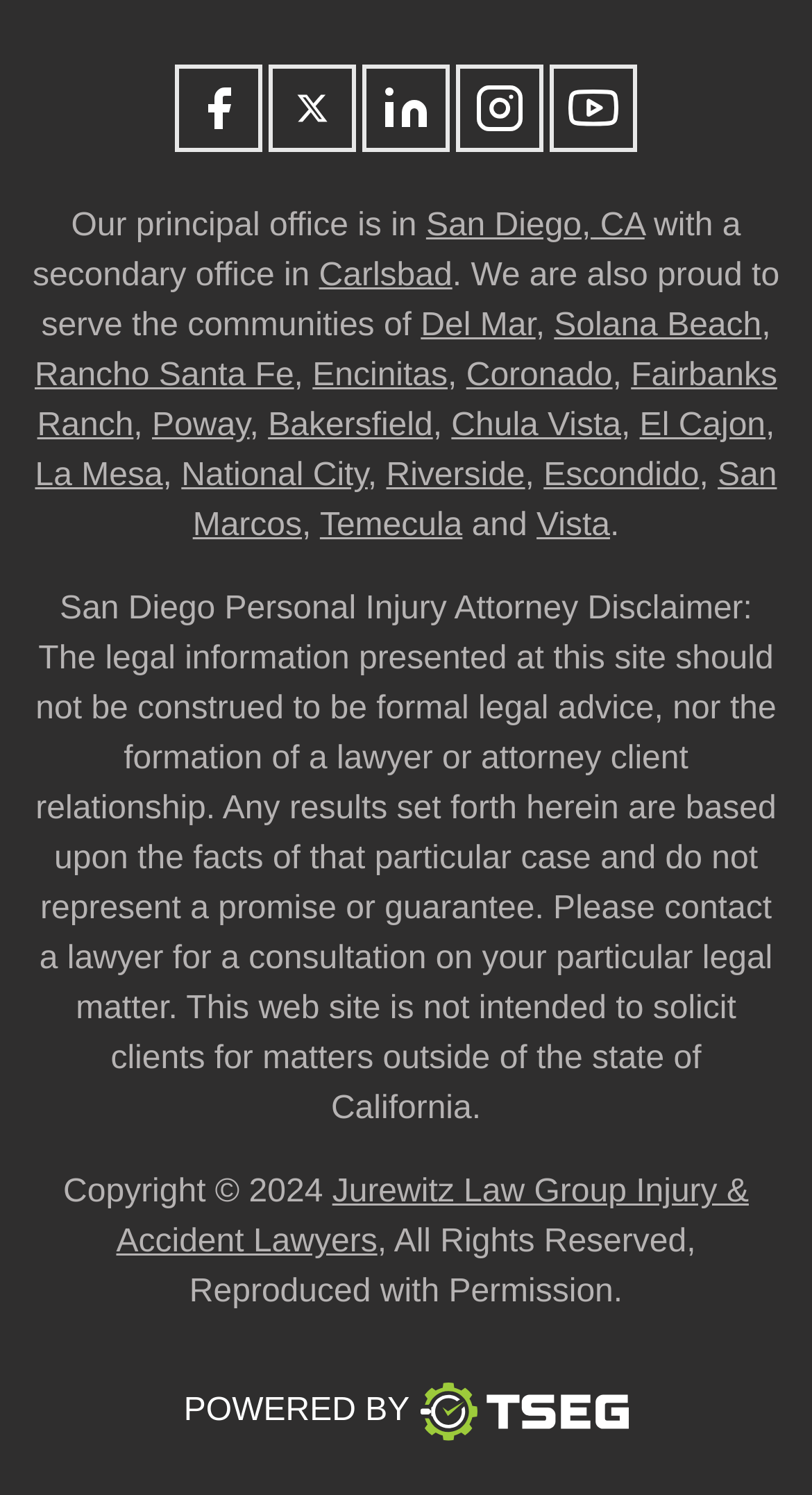What is the location of the principal office?
Look at the image and provide a detailed response to the question.

I found the text 'Our principal office is in' followed by a link to 'San Diego, CA', which indicates the location of the principal office.